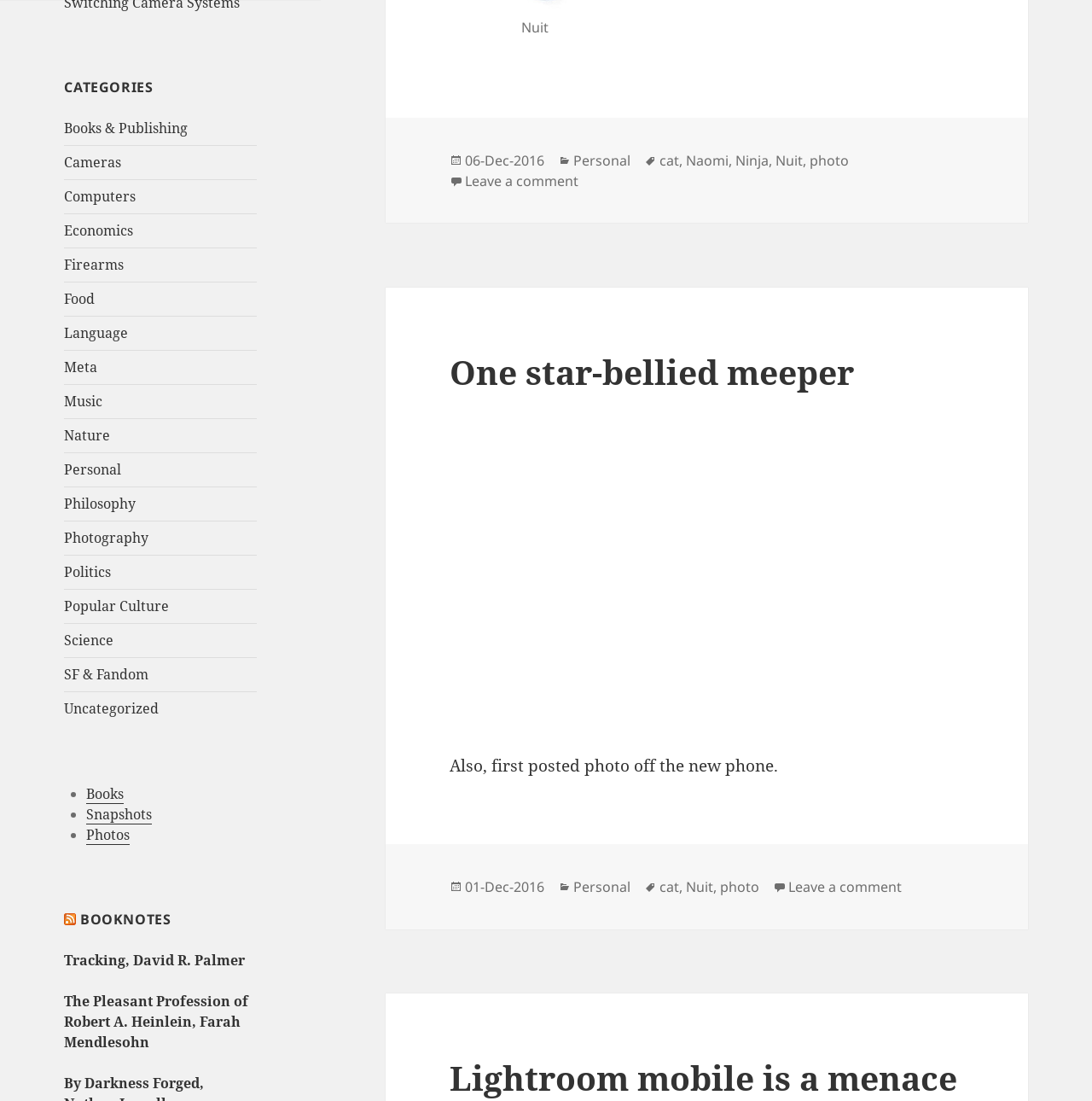What is the tag of the post with the link 'Lightroom mobile is a menace'?
Using the visual information from the image, give a one-word or short-phrase answer.

photo